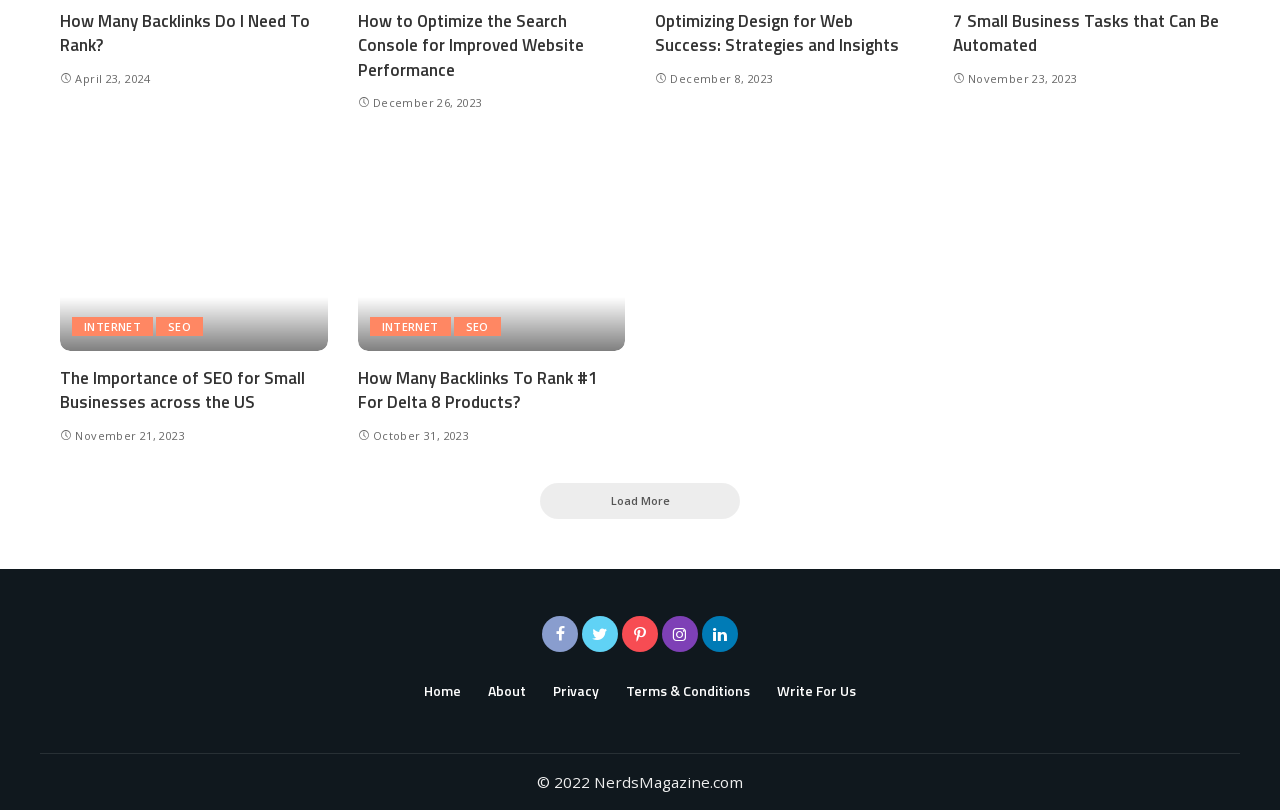Select the bounding box coordinates of the element I need to click to carry out the following instruction: "Click on 'SEO scrabble letters' image".

[0.047, 0.185, 0.256, 0.433]